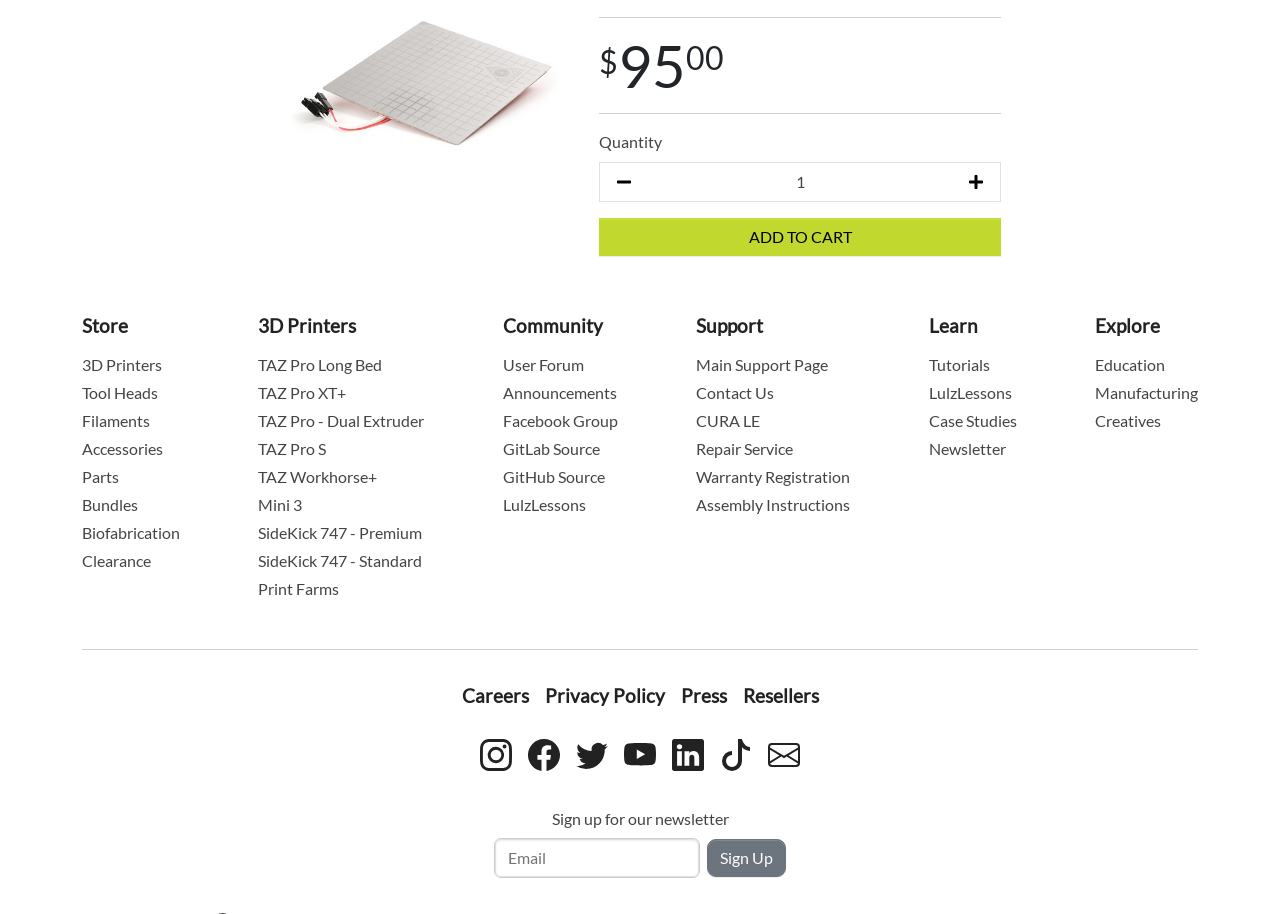Look at the image and write a detailed answer to the question: 
What is the function of the minus icon?

The minus icon is likely used to decrease the quantity of the item, which is currently set to a value that can be entered in the adjacent textbox.